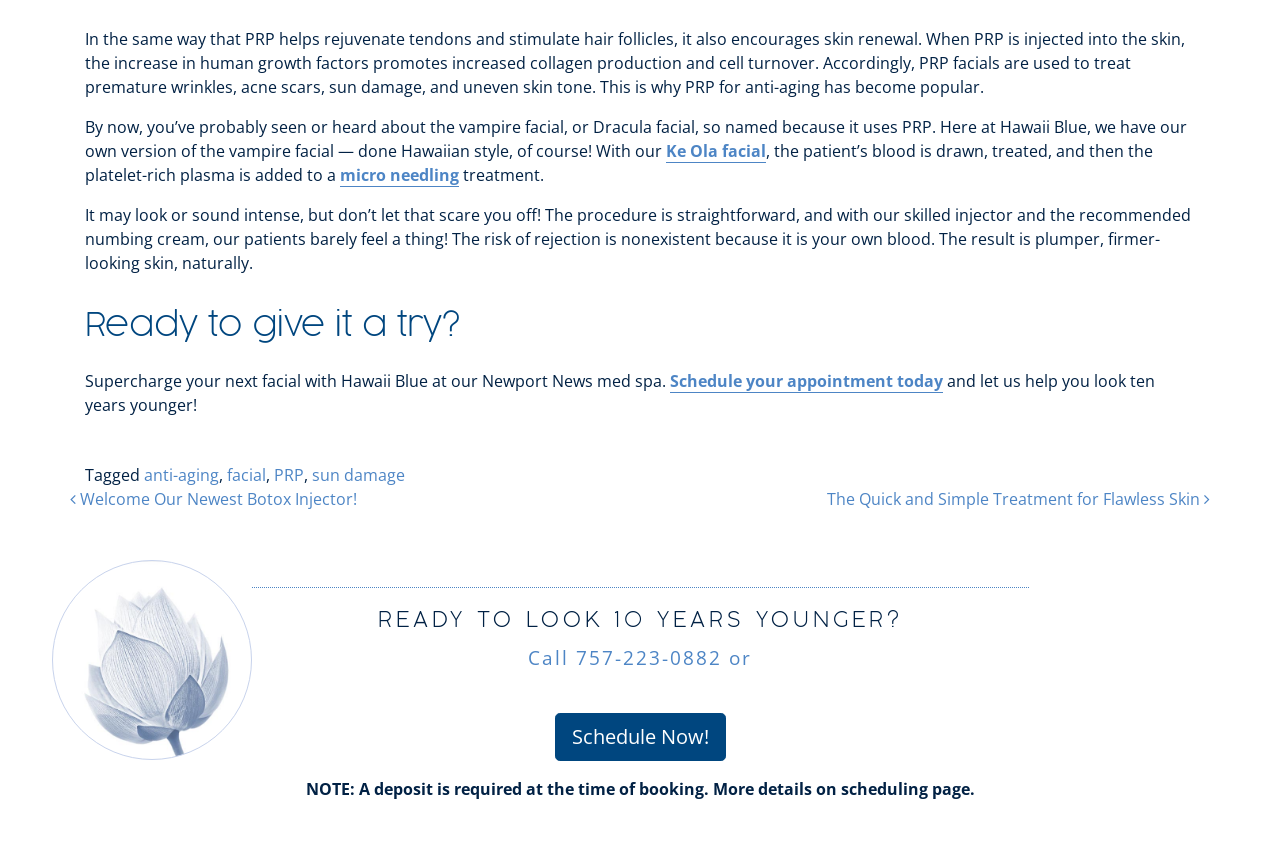Pinpoint the bounding box coordinates of the clickable area needed to execute the instruction: "Read more about micro needling". The coordinates should be specified as four float numbers between 0 and 1, i.e., [left, top, right, bottom].

[0.266, 0.189, 0.359, 0.215]